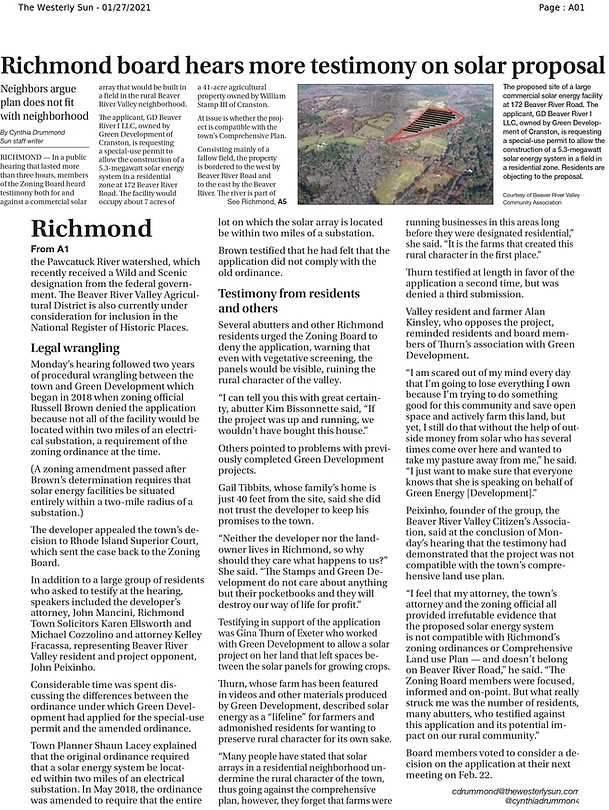What is the main concern of the community regarding the project?
Answer the question with detailed information derived from the image.

According to the caption, the community members opposing the project are concerned about the potential loss of the area's character and the implications for property values, as mentioned in the testimonies shared during the public hearing.